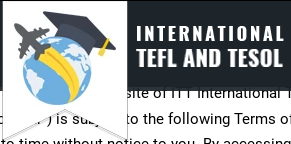Generate a descriptive account of all visible items and actions in the image.

The image features a logo representing the "International TEFL and TESOL" organization. The logo includes a globe adorned with a graduation cap and a stylized airplane, symbolizing global education and travel opportunities. This visual representation emphasizes the organization's mission to provide quality teaching English as a foreign language (TEFL) and teaching English to speakers of other languages (TESOL) programs. The accompanying text references the terms of use governing visitors' access to the organization’s website, indicating a professional and formal context for those interested in furthering their education and career in the field of teaching English internationally.